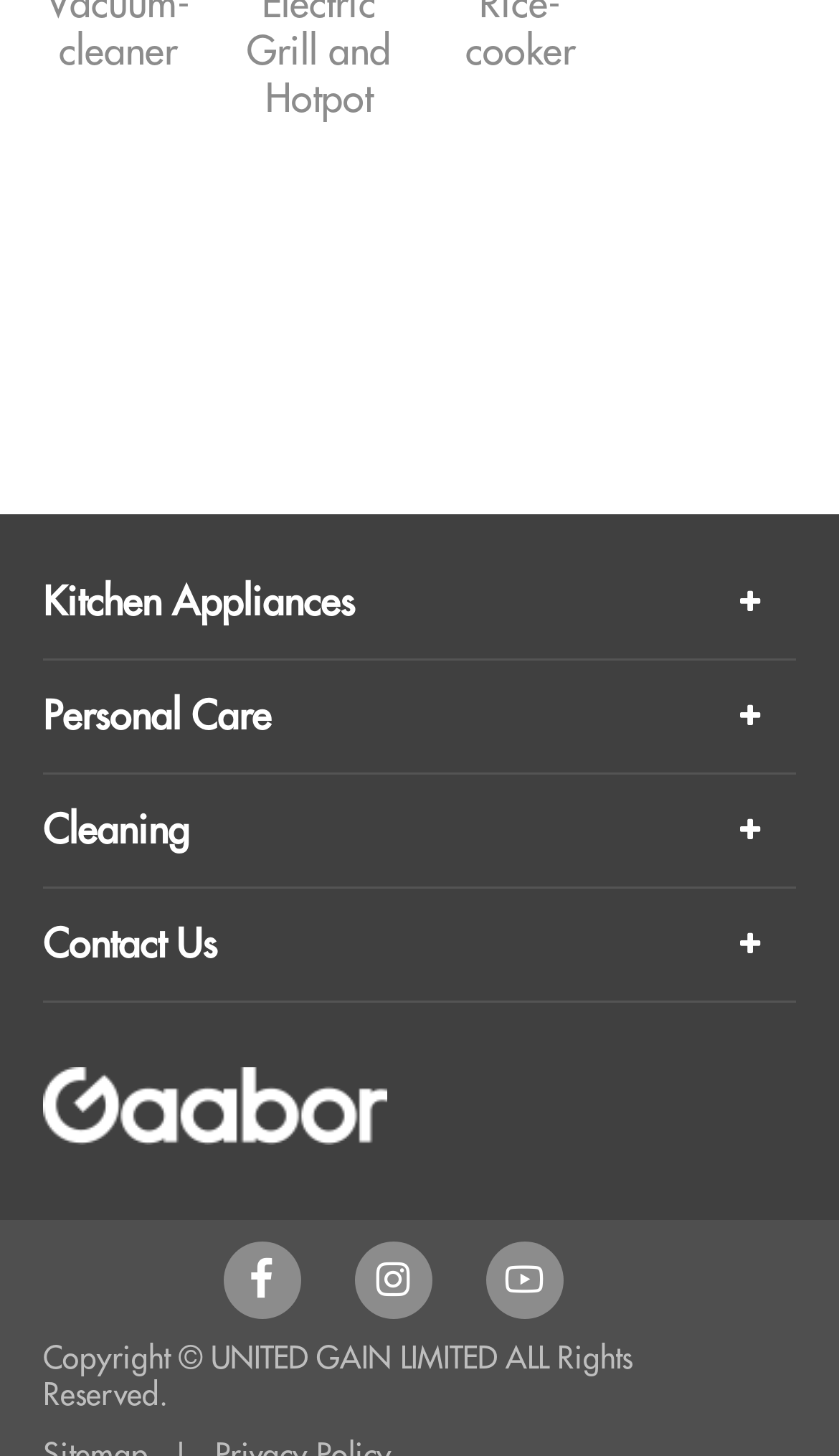Refer to the screenshot and give an in-depth answer to this question: What is the status of the website's rights?

The copyright information at the bottom of the webpage also states 'ALL Rights Reserved', indicating that the website reserves all its rights.